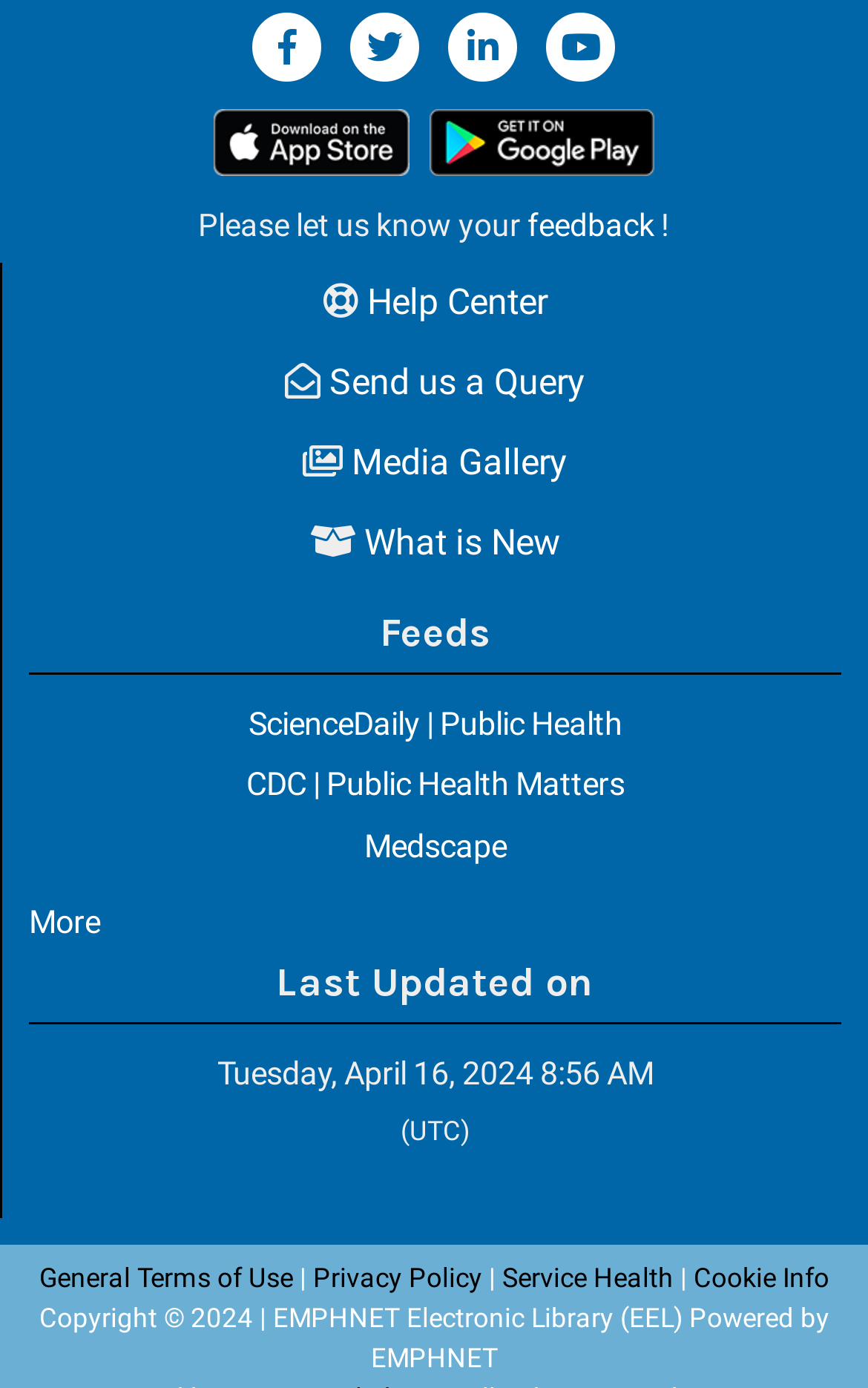Identify the bounding box coordinates for the region to click in order to carry out this instruction: "Call 0151 363 5895". Provide the coordinates using four float numbers between 0 and 1, formatted as [left, top, right, bottom].

None